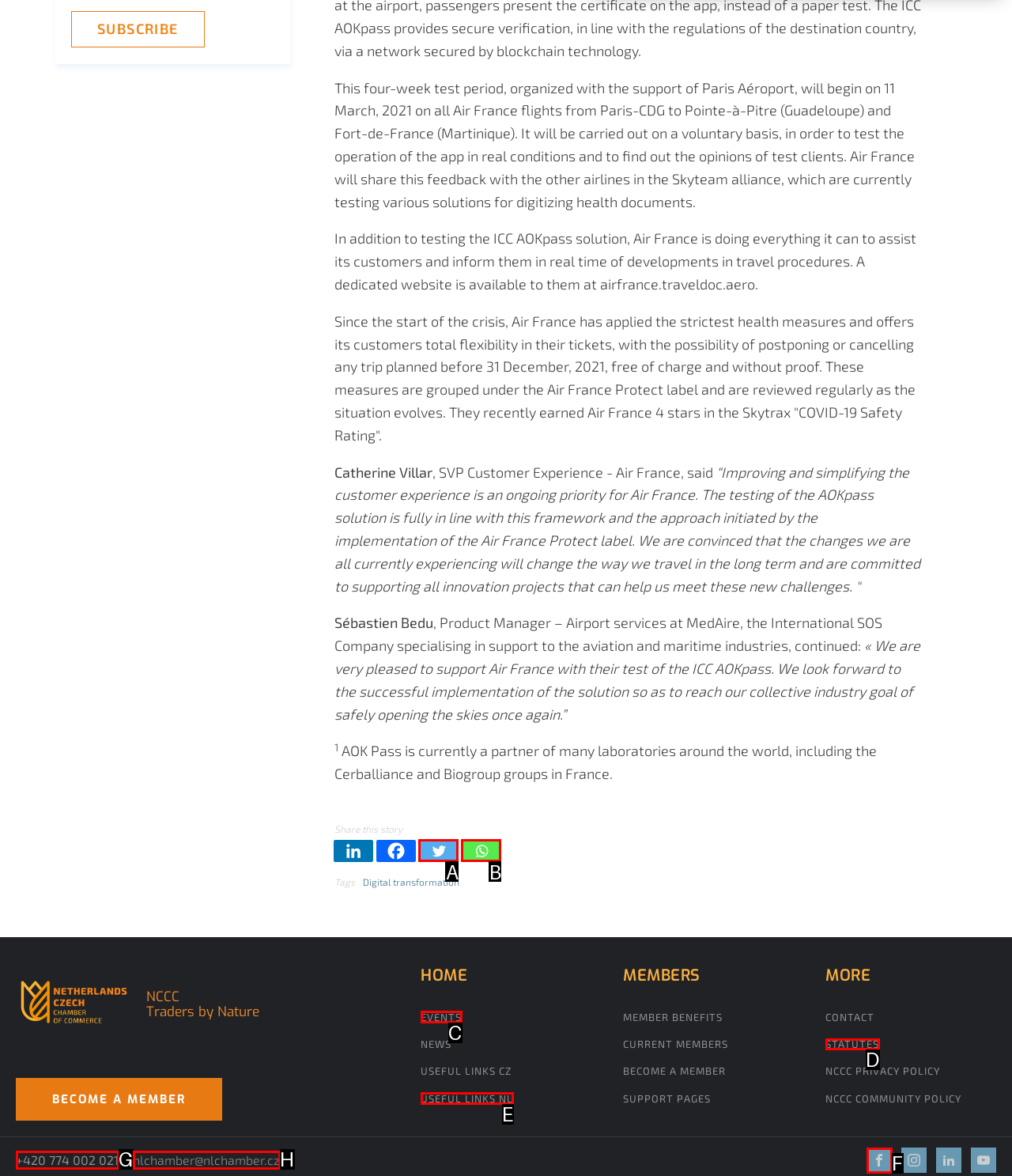Given the description: +420 774 002 021, identify the matching HTML element. Provide the letter of the correct option.

G